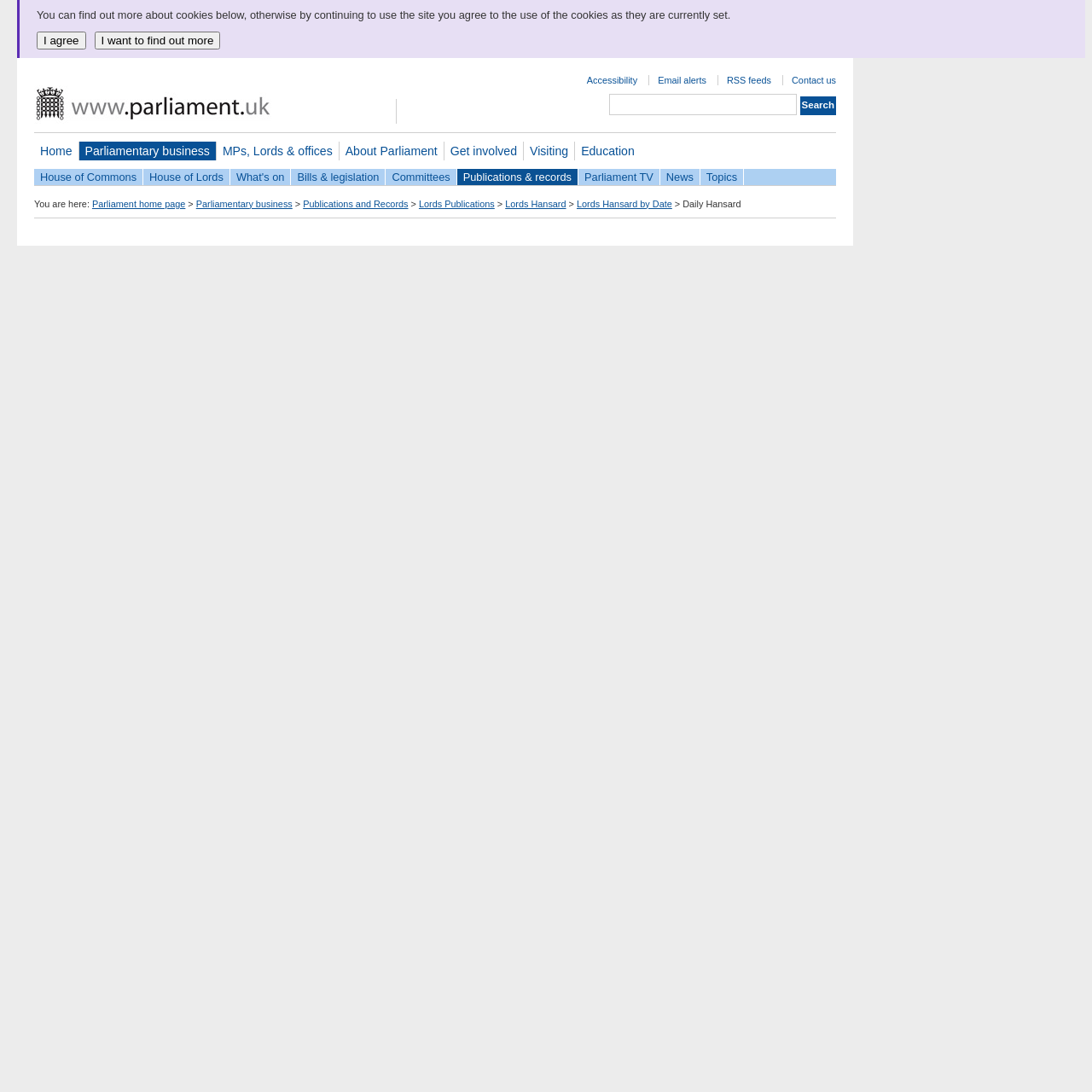Identify the bounding box for the described UI element: "Topics".

[0.641, 0.154, 0.681, 0.169]